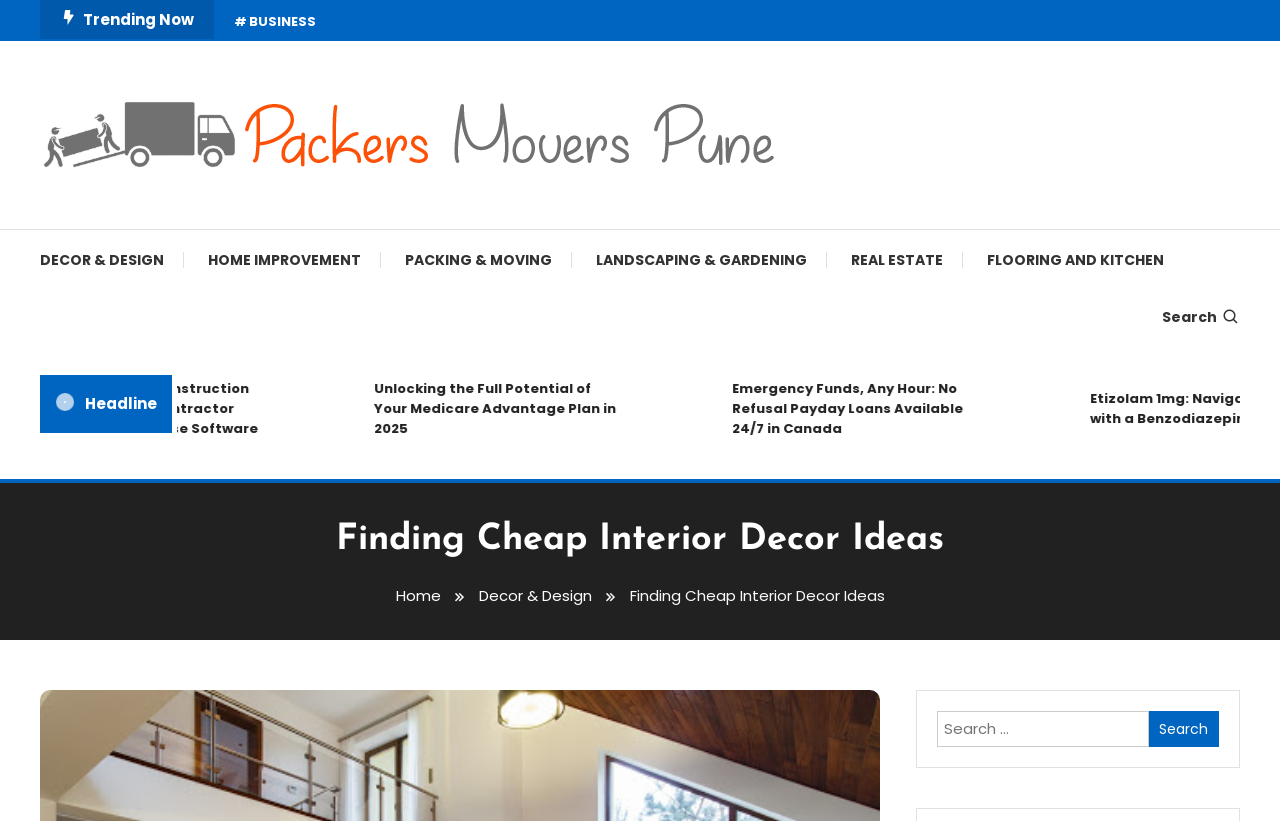Identify the bounding box coordinates for the UI element described as follows: parent_node: Search for: value="Search". Use the format (top-left x, top-left y, bottom-right x, bottom-right y) and ensure all values are floating point numbers between 0 and 1.

[0.897, 0.866, 0.952, 0.909]